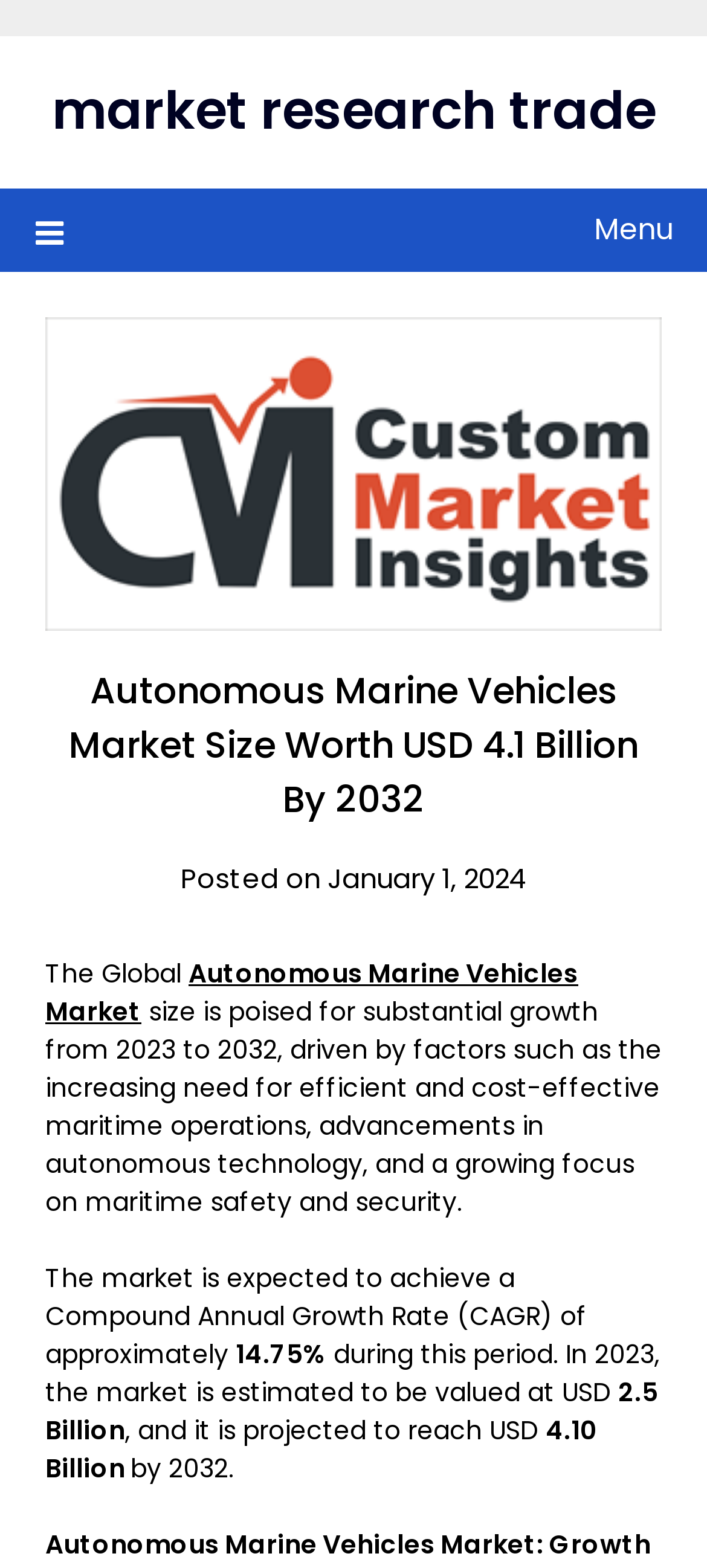Give a concise answer using one word or a phrase to the following question:
When was the article posted?

January 1, 2024